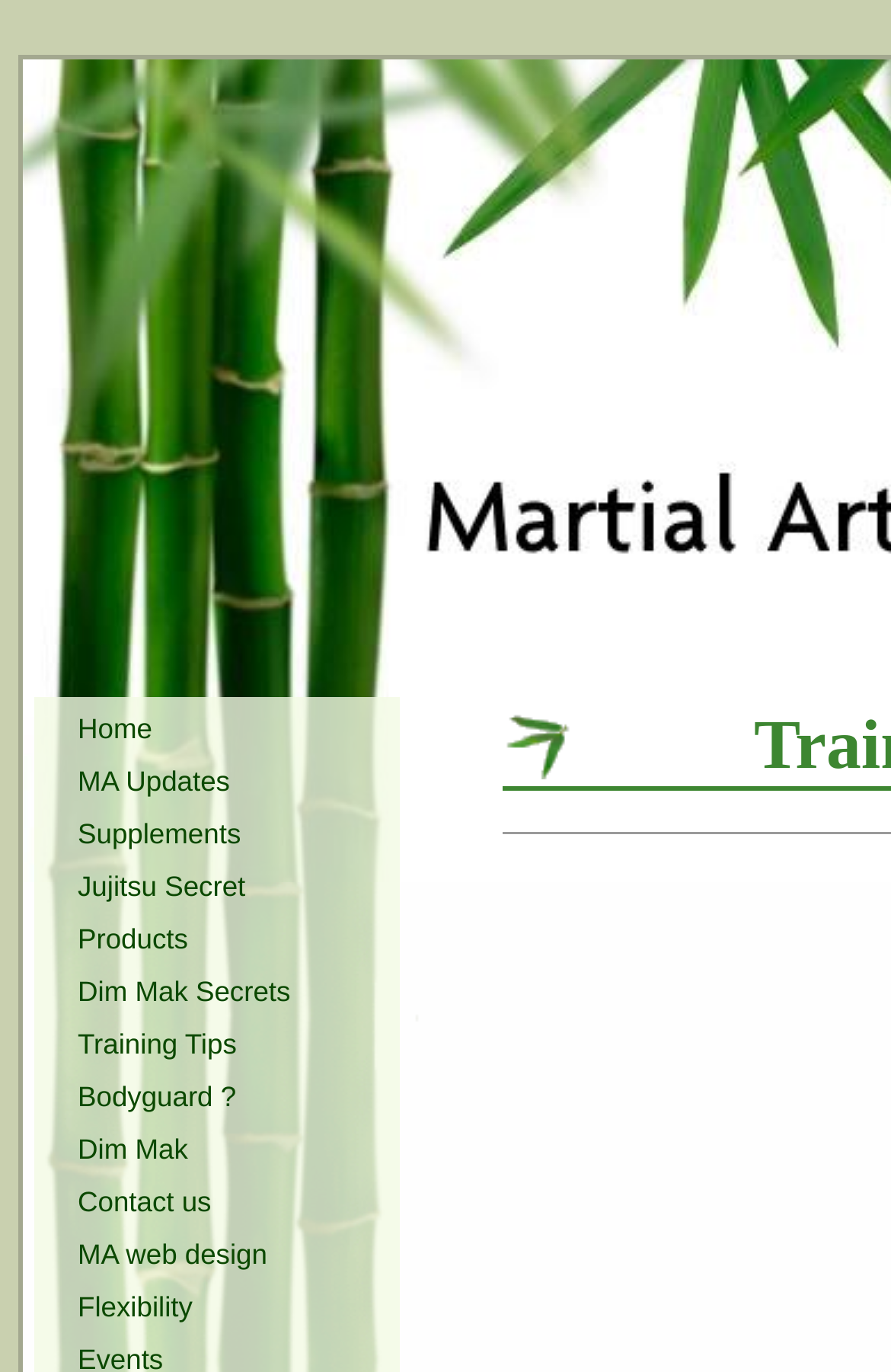Are the links on the webpage arranged horizontally or vertically? From the image, respond with a single word or brief phrase.

Vertically